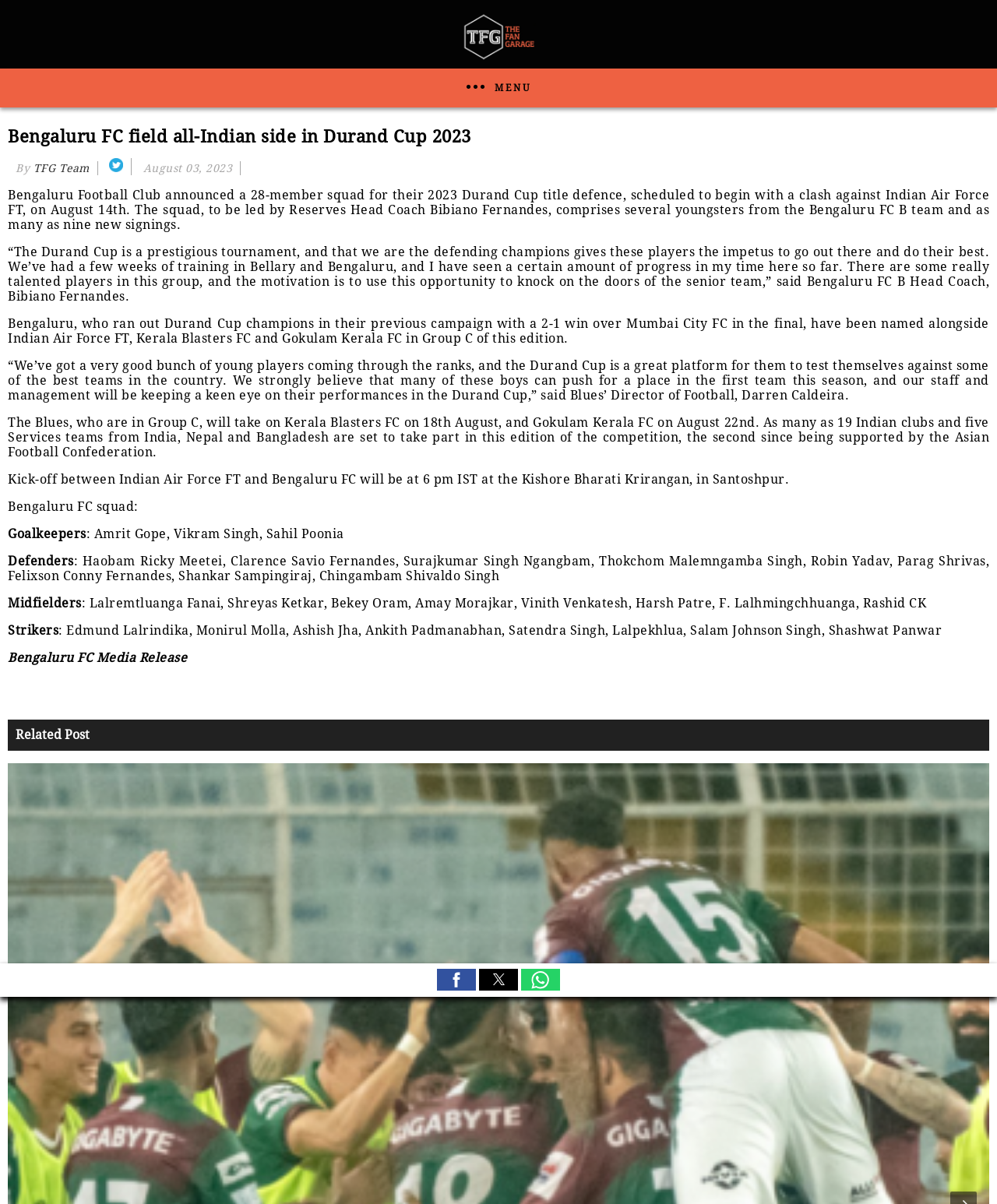Provide the bounding box coordinates, formatted as (top-left x, top-left y, bottom-right x, bottom-right y), with all values being floating point numbers between 0 and 1. Identify the bounding box of the UI element that matches the description: TFG Team

[0.033, 0.135, 0.089, 0.145]